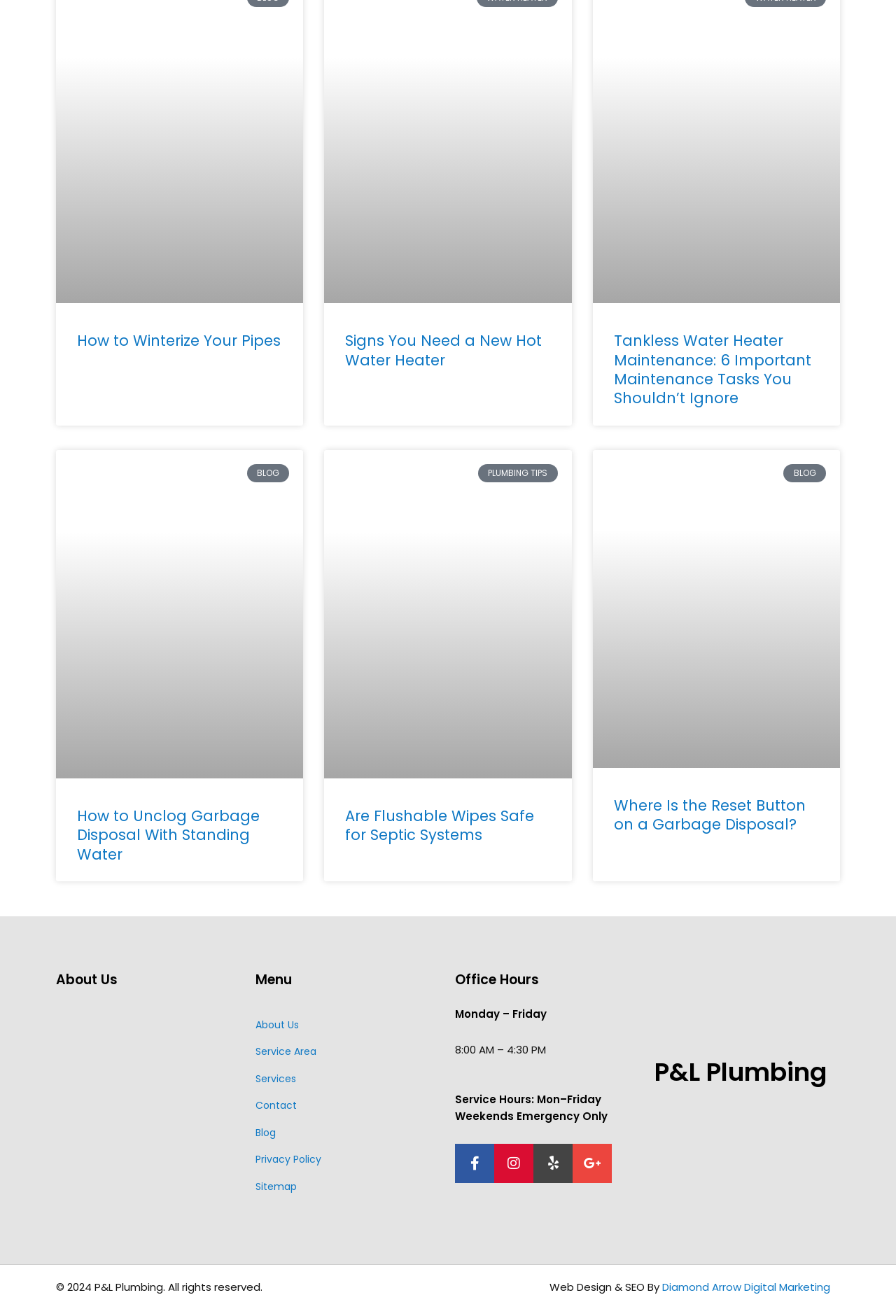How many articles are on this webpage?
Based on the screenshot, provide your answer in one word or phrase.

3